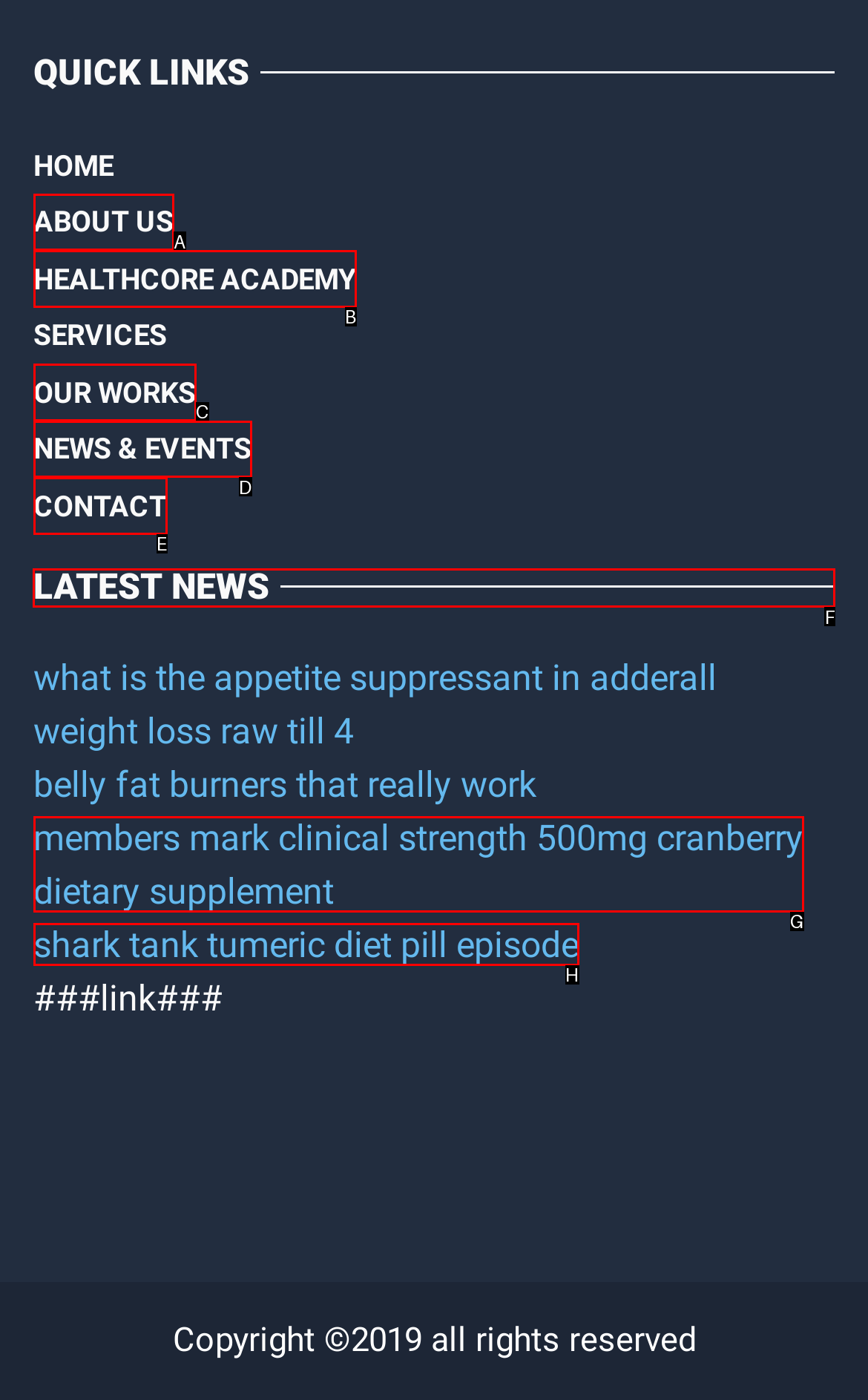Indicate the HTML element that should be clicked to perform the task: view LATEST NEWS Reply with the letter corresponding to the chosen option.

F